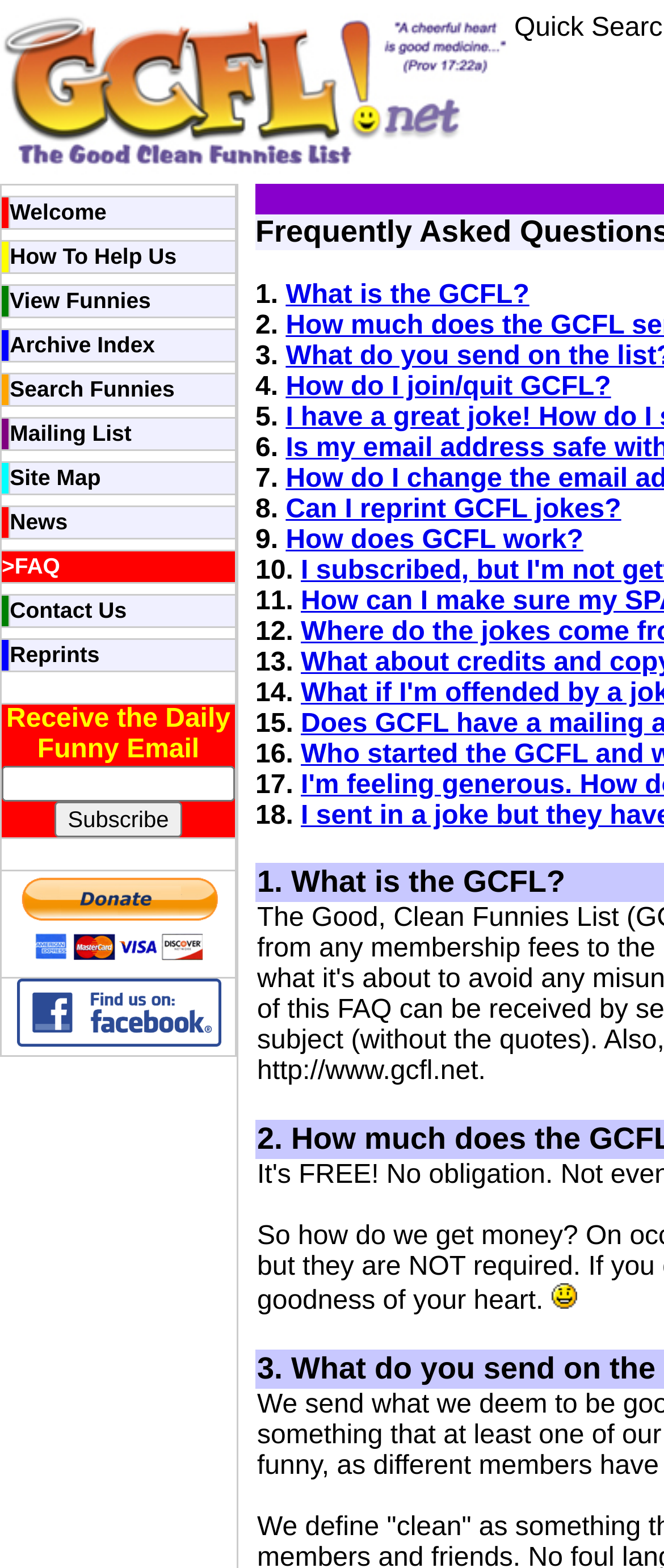Please mark the bounding box coordinates of the area that should be clicked to carry out the instruction: "Click on the 'Welcome' link".

[0.015, 0.126, 0.16, 0.144]